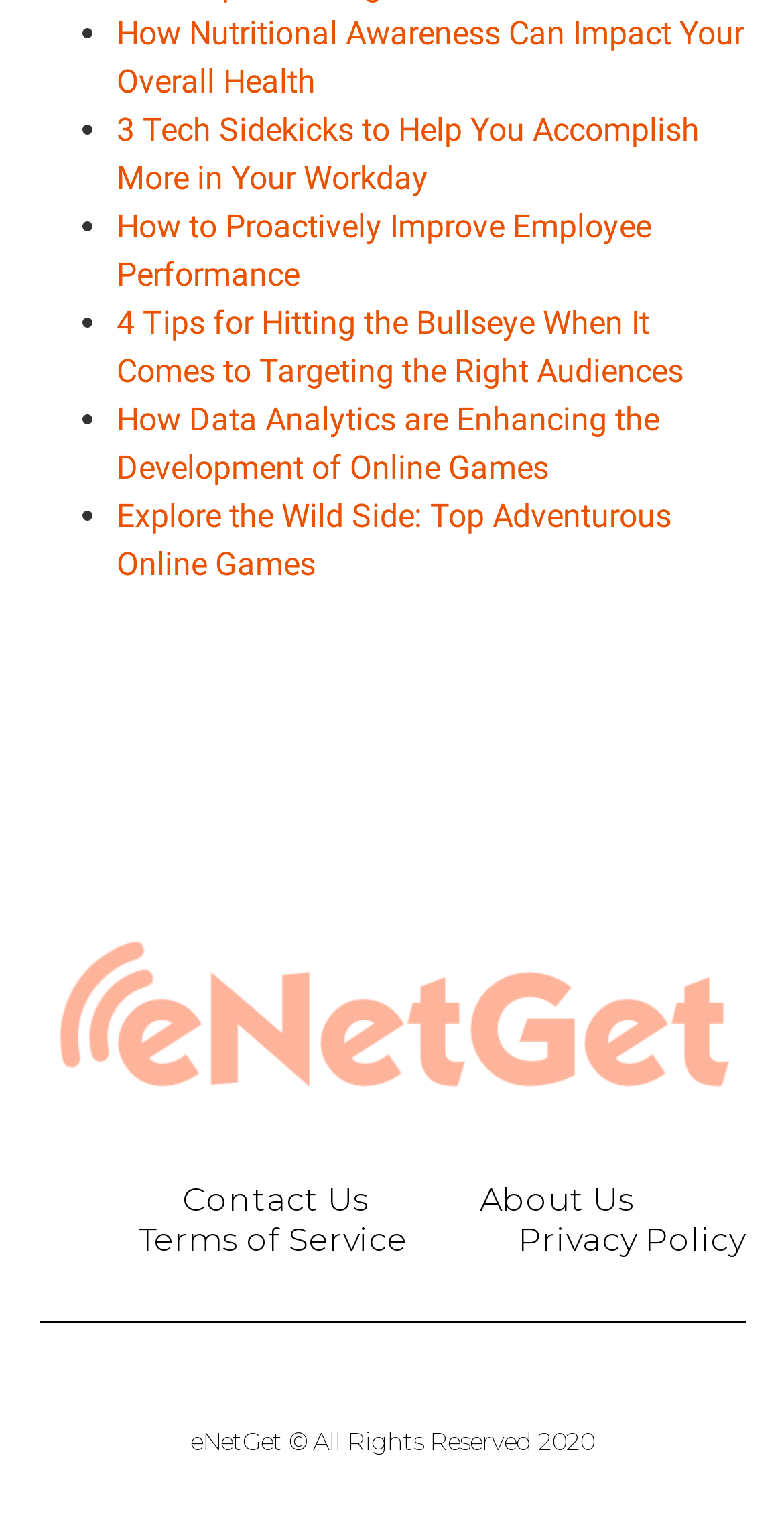Is there a search bar on this webpage?
Answer the question with a thorough and detailed explanation.

After carefully examining the webpage, I did not find any search bar or input field that would allow users to search for specific content on the website.